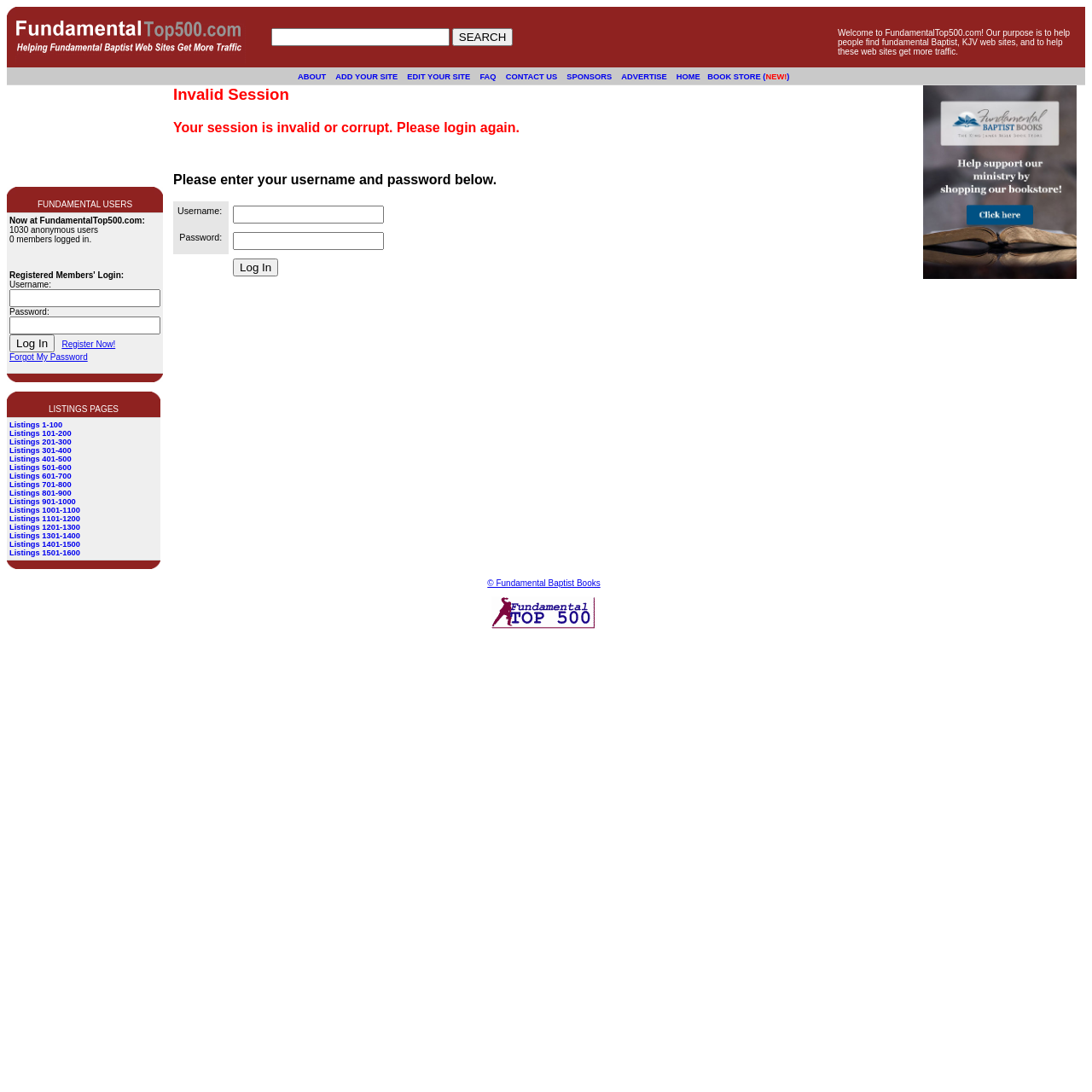Determine the bounding box coordinates of the clickable element to achieve the following action: 'View listings 1-100'. Provide the coordinates as four float values between 0 and 1, formatted as [left, top, right, bottom].

[0.006, 0.359, 0.147, 0.366]